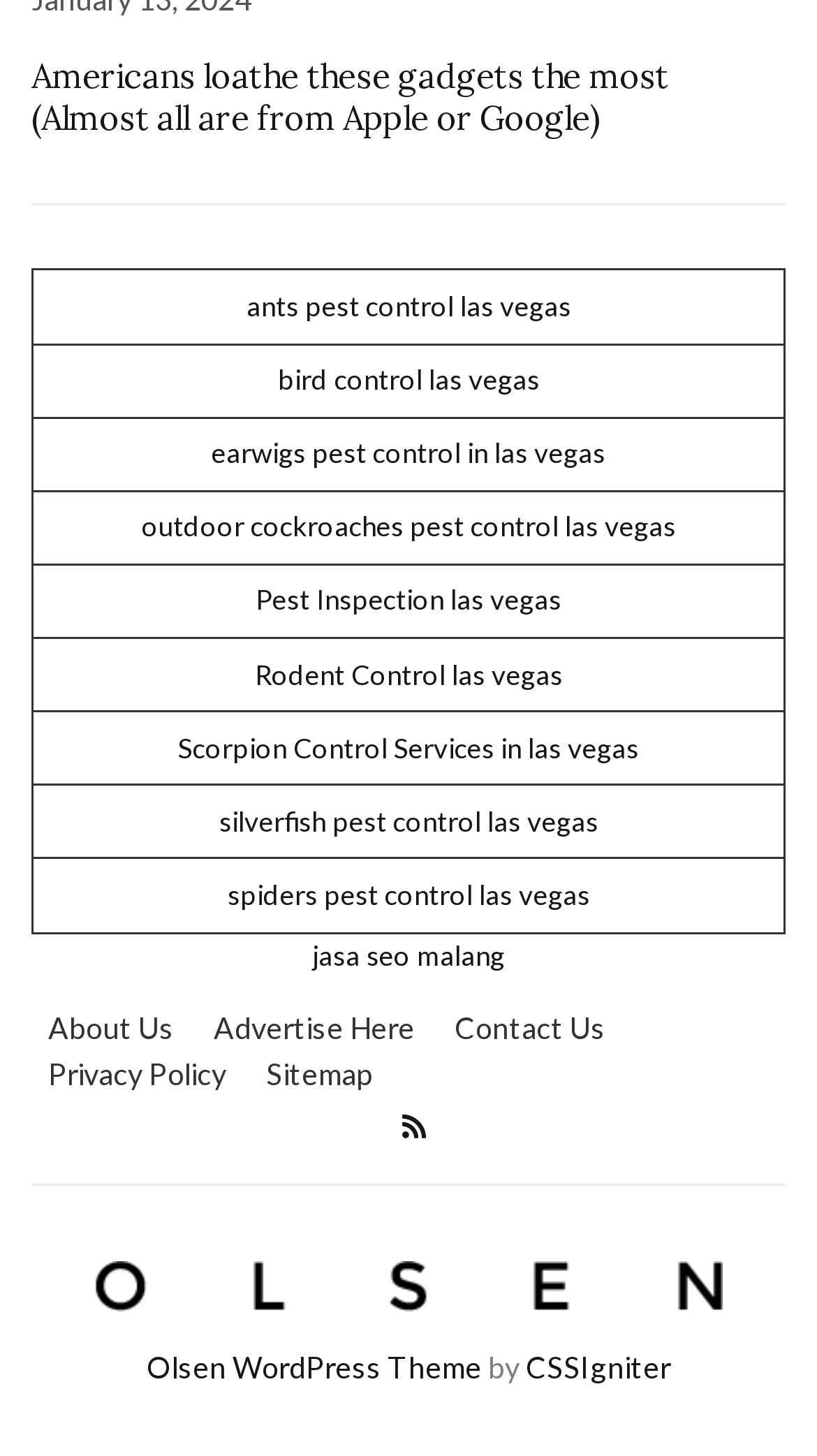What is the purpose of the link 'jasa seo malang'?
Please provide a detailed and thorough answer to the question.

The link 'jasa seo malang' seems to be promoting a service, possibly related to search engine optimization, and is located at the bottom of the page, suggesting that its purpose is to promote a service.